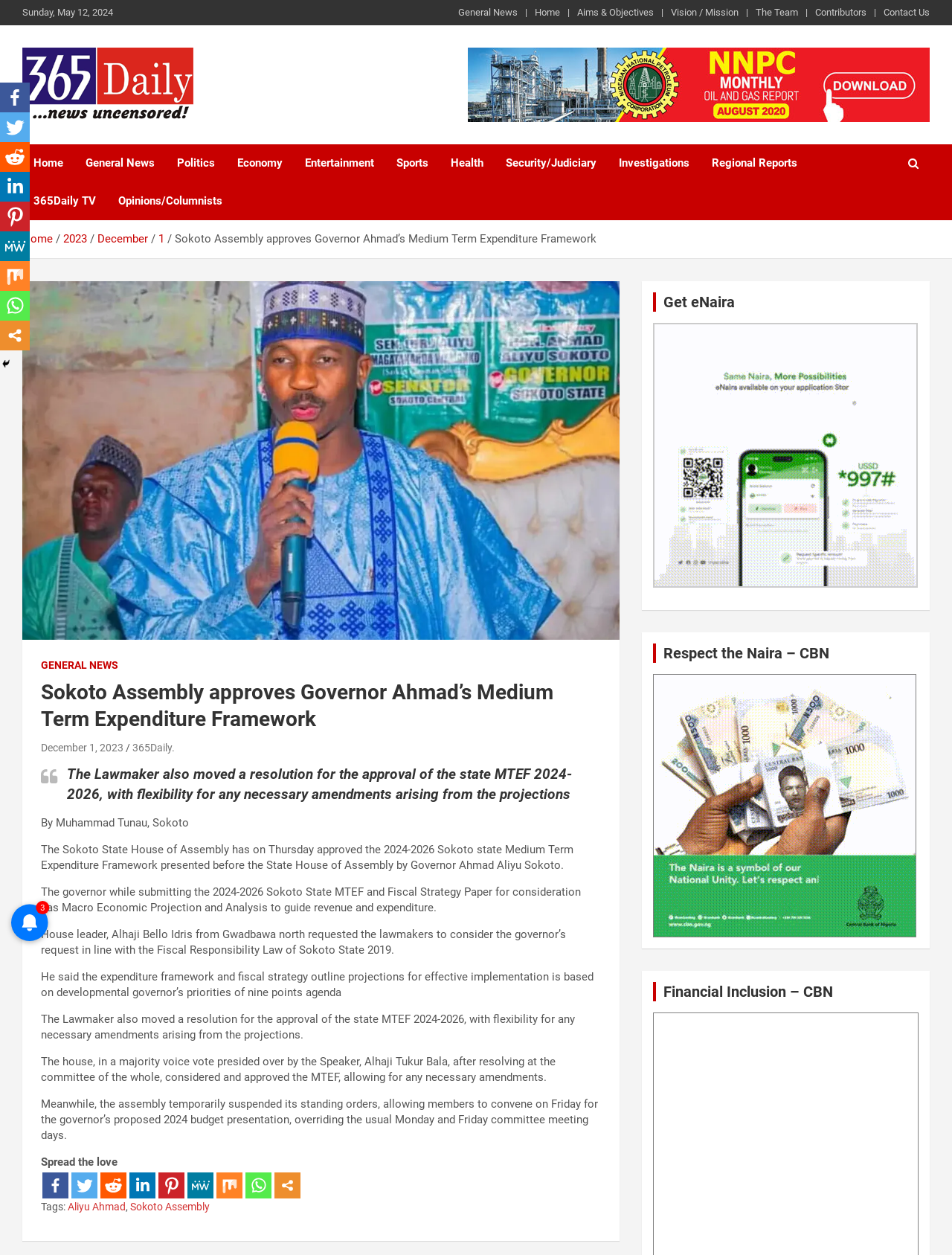Please locate the bounding box coordinates for the element that should be clicked to achieve the following instruction: "View the '365Daily TV'". Ensure the coordinates are given as four float numbers between 0 and 1, i.e., [left, top, right, bottom].

[0.023, 0.145, 0.112, 0.176]